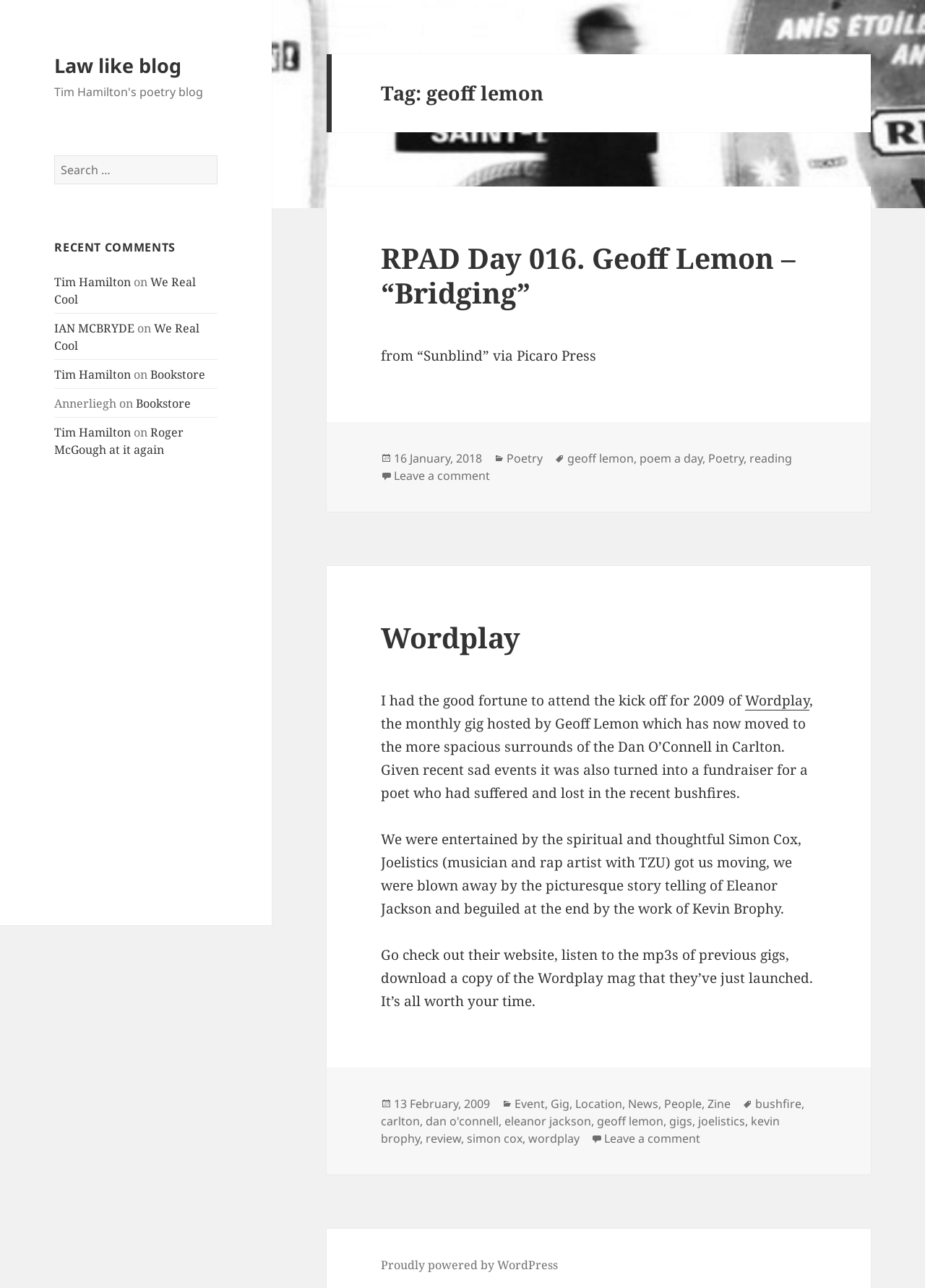What is the name of the poet who wrote 'Bridging'?
Utilize the image to construct a detailed and well-explained answer.

The answer can be found in the article section of the webpage, where it says 'RPAD Day 016. Geoff Lemon – “Bridging”'. This indicates that Geoff Lemon is the poet who wrote 'Bridging'.